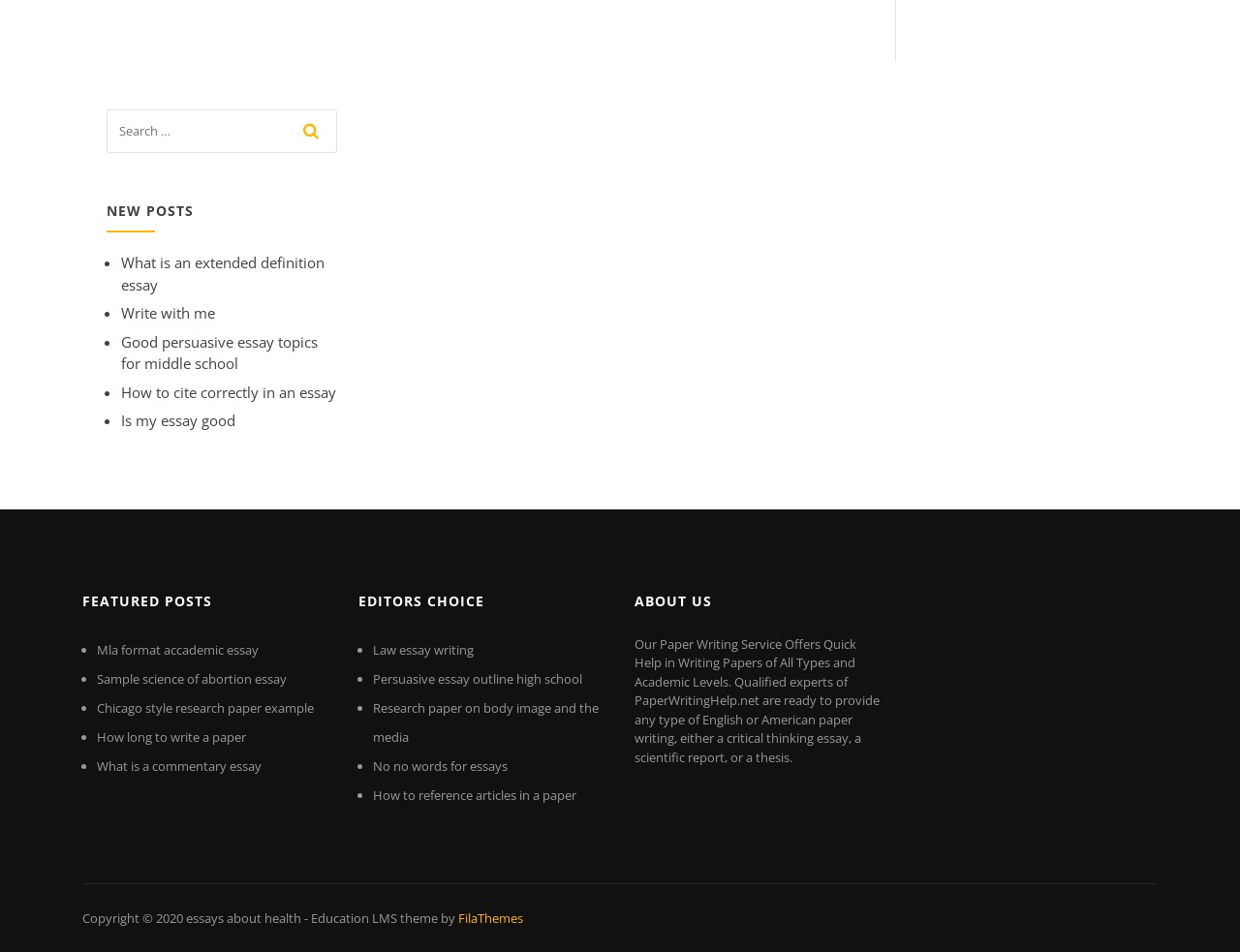What is the copyright year of the website?
Look at the image and respond with a one-word or short-phrase answer.

2020